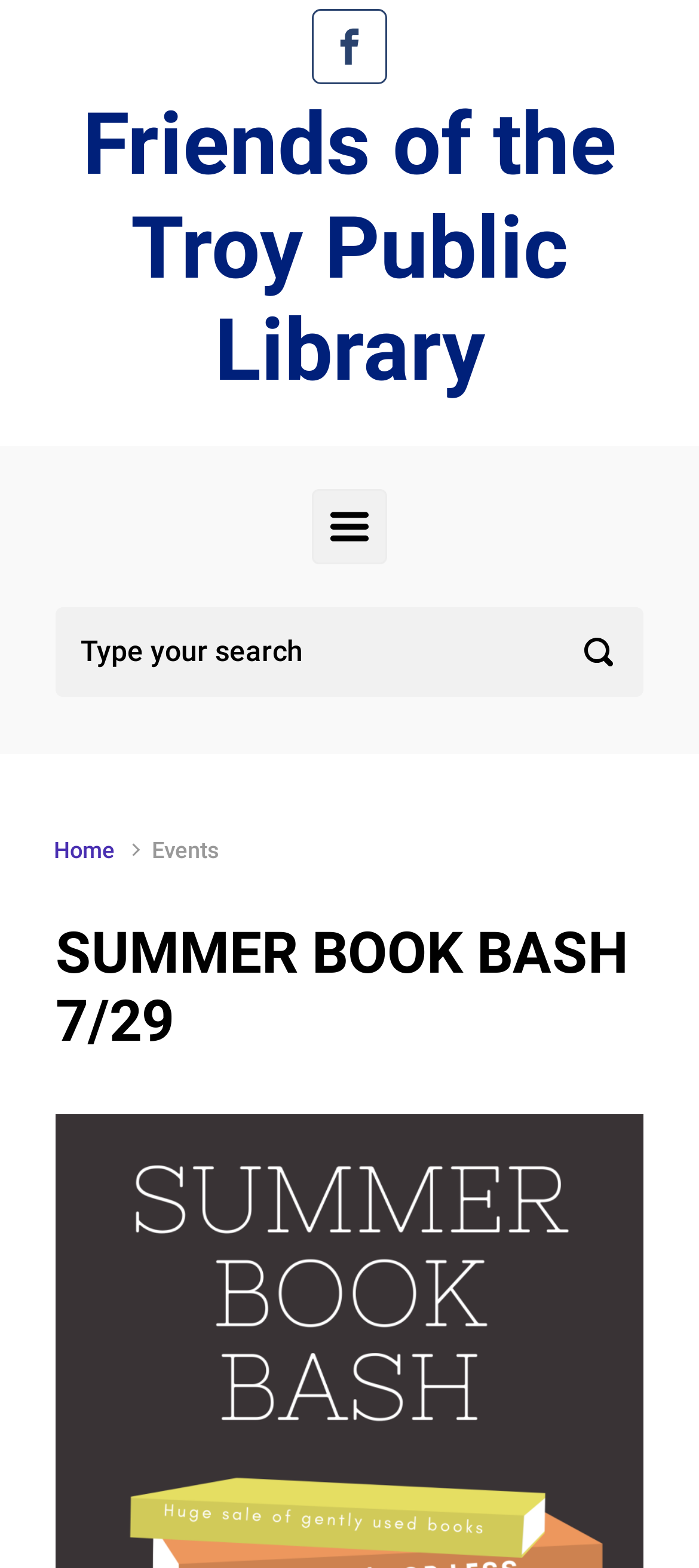How can I contact the library?
Kindly give a detailed and elaborate answer to the question.

The contact information can be found in the link element 'Contact us at friends@thetroylibrary.org' which is located at the bottom of the page.